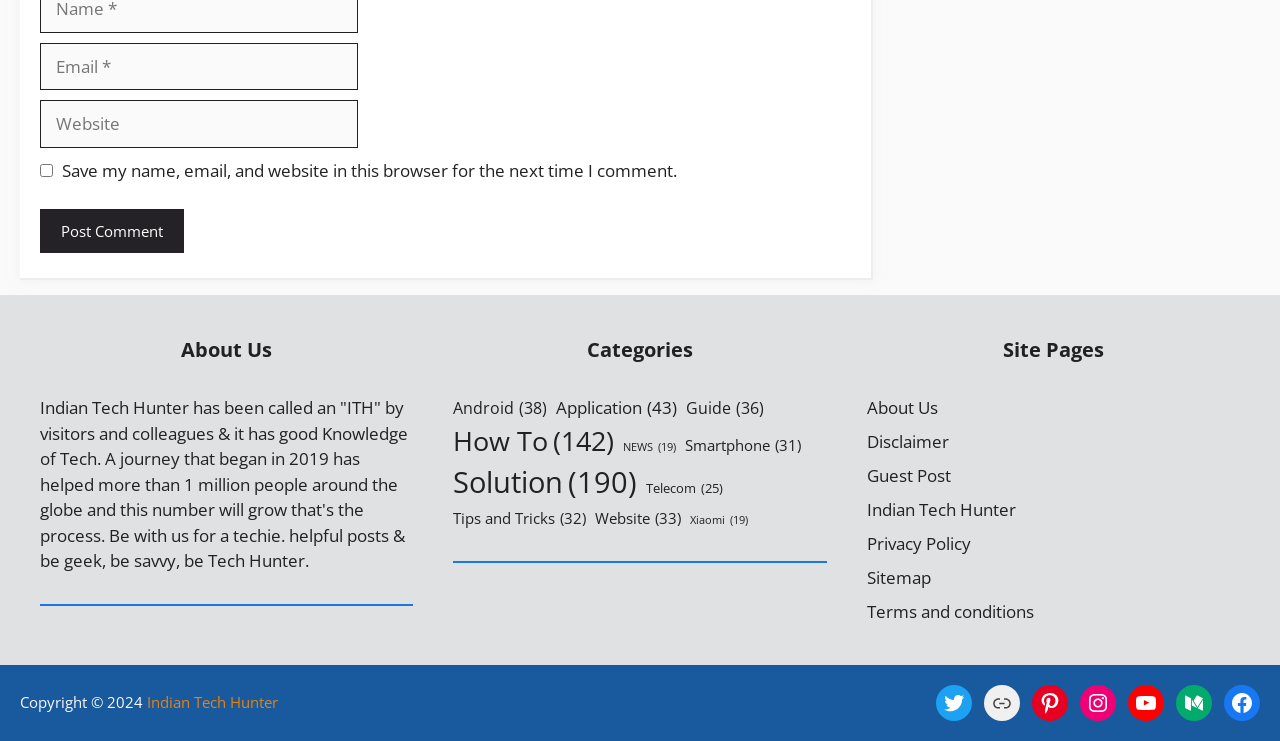Please find the bounding box coordinates of the element that must be clicked to perform the given instruction: "Go to the About Us page". The coordinates should be four float numbers from 0 to 1, i.e., [left, top, right, bottom].

[0.677, 0.535, 0.733, 0.566]